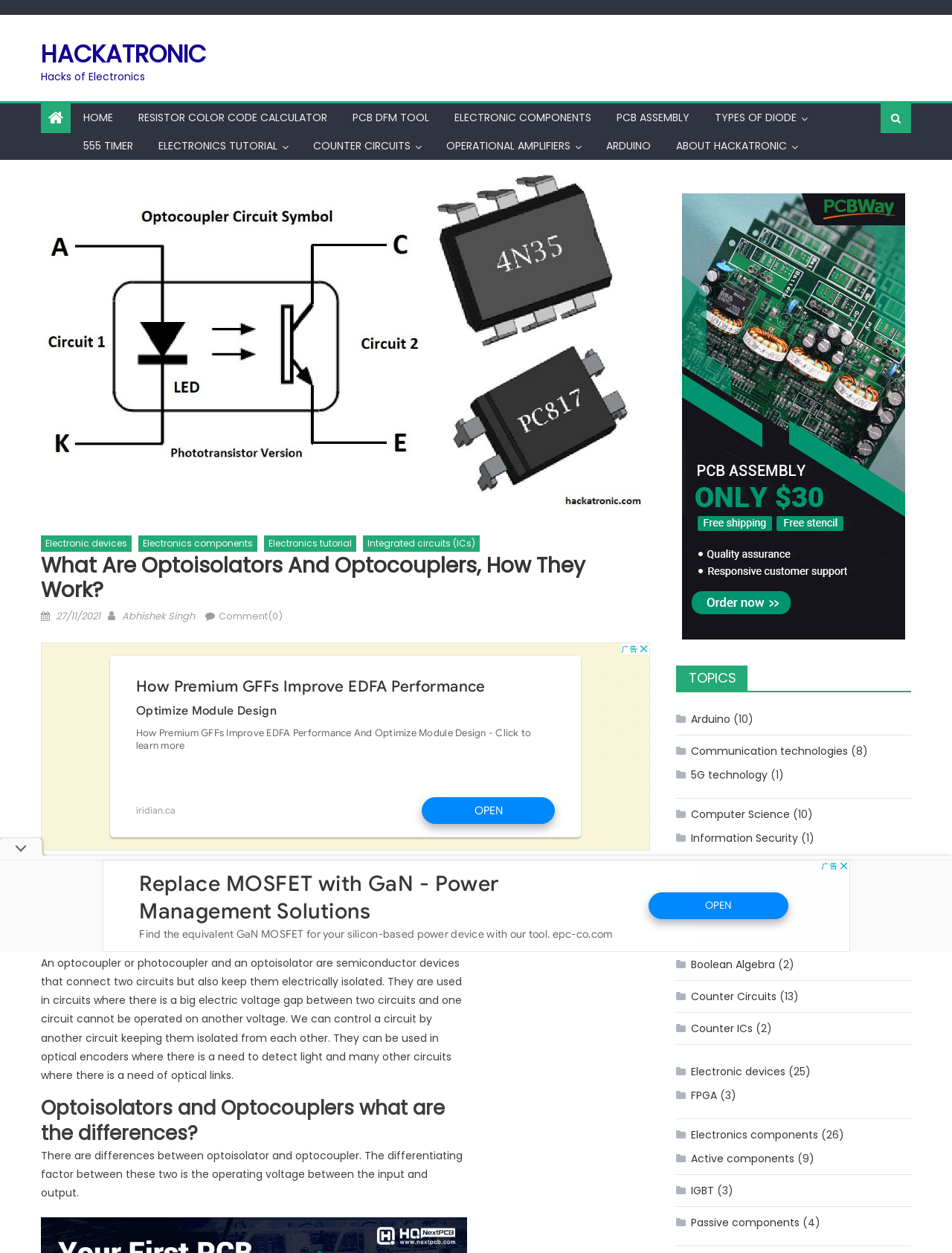Pinpoint the bounding box coordinates of the clickable area necessary to execute the following instruction: "Click on the 'HOME' link". The coordinates should be given as four float numbers between 0 and 1, namely [left, top, right, bottom].

[0.076, 0.083, 0.13, 0.105]